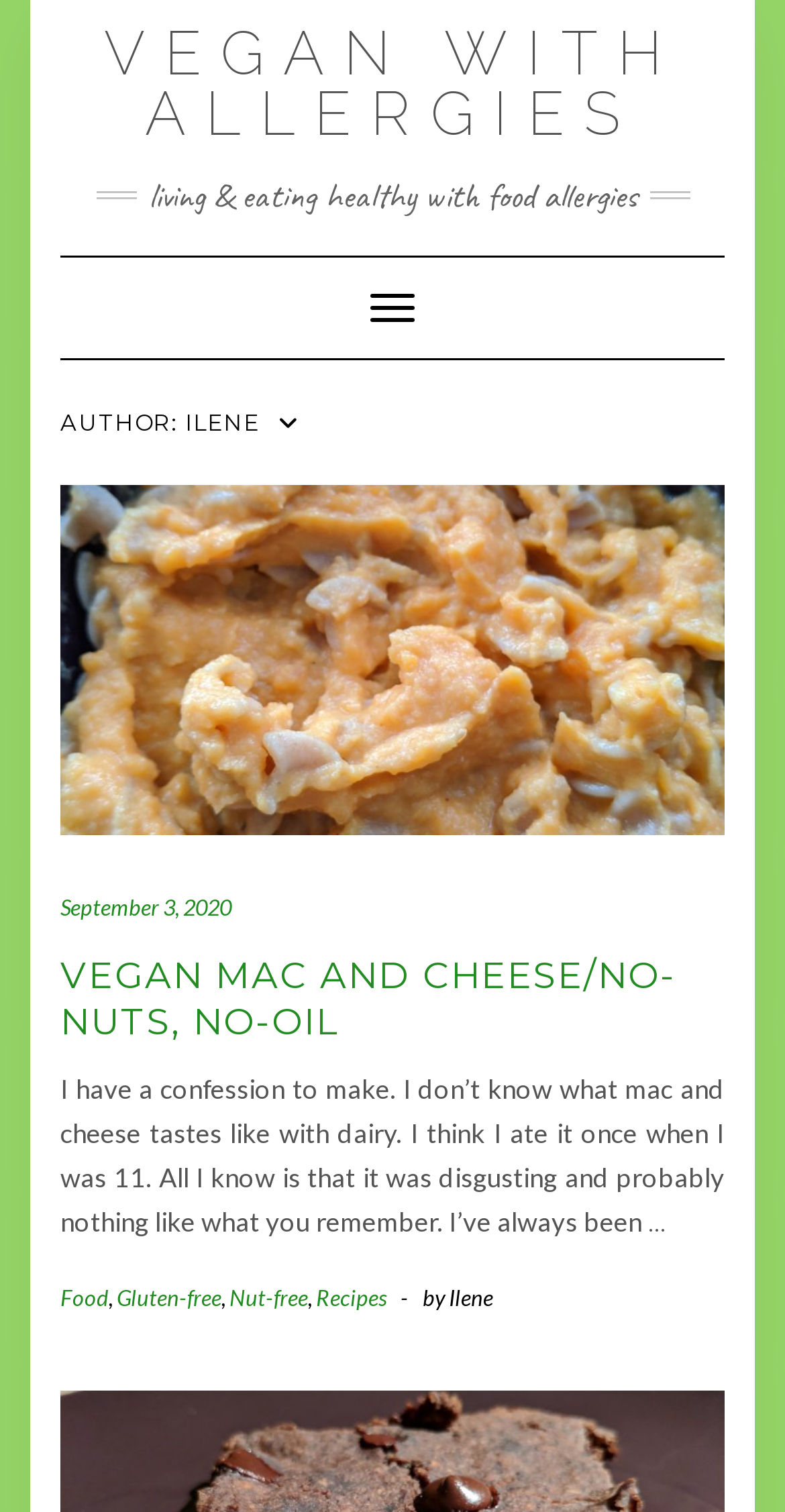Indicate the bounding box coordinates of the element that needs to be clicked to satisfy the following instruction: "Toggle the navigation menu". The coordinates should be four float numbers between 0 and 1, i.e., [left, top, right, bottom].

[0.444, 0.181, 0.556, 0.226]